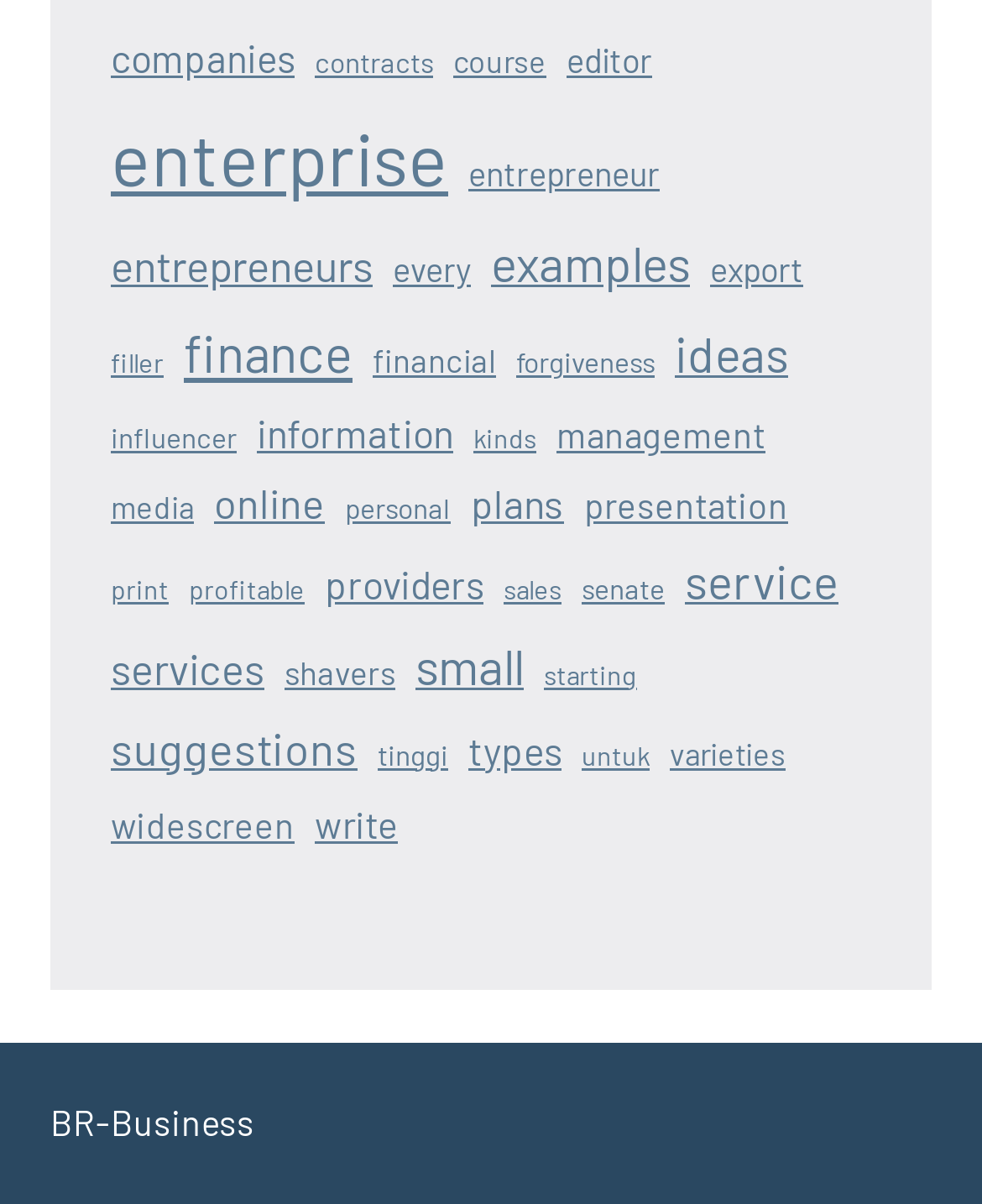Reply to the question with a single word or phrase:
How many categories have only 9 items?

5